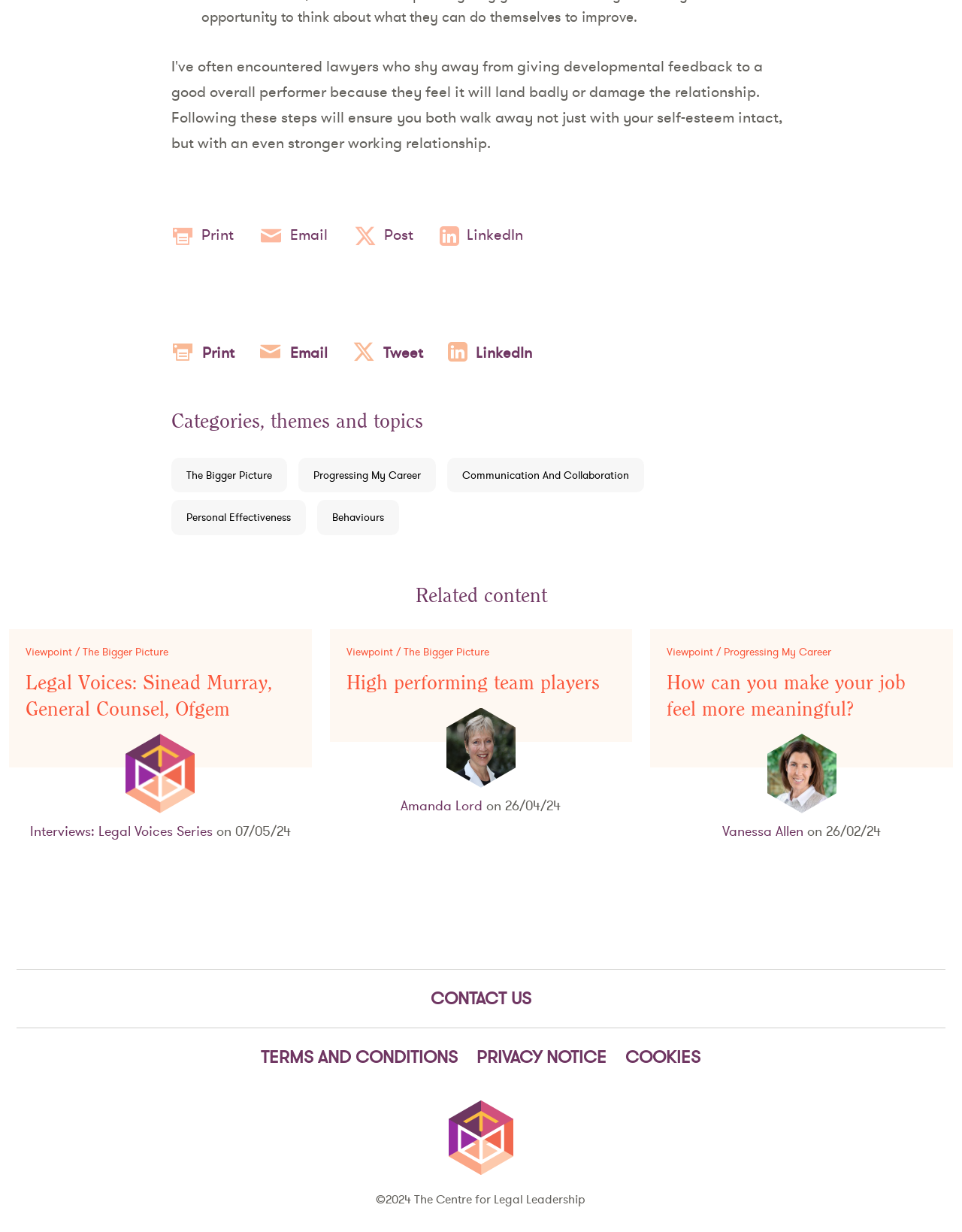What is the copyright year?
Please look at the screenshot and answer using one word or phrase.

2024